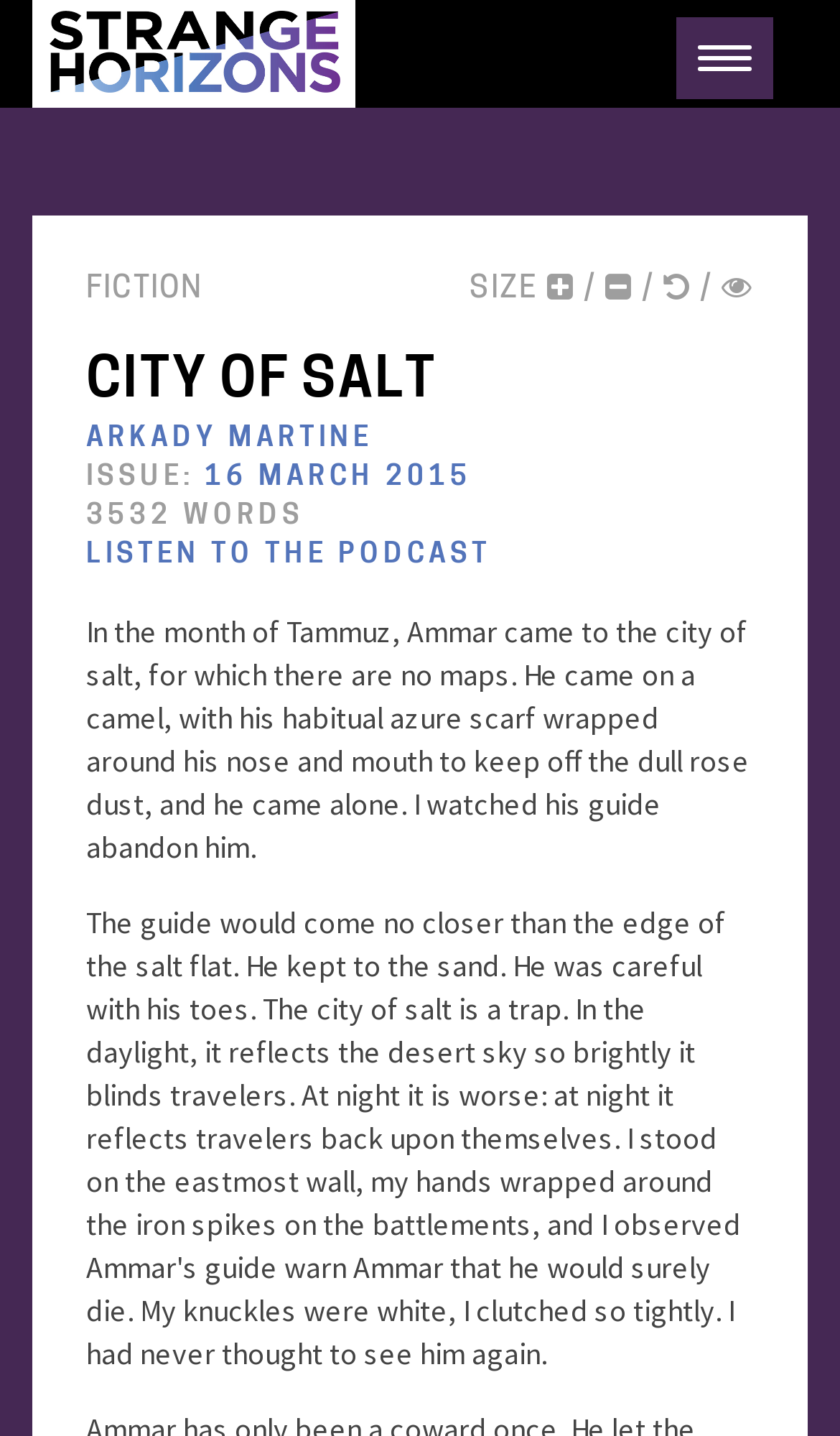Create a detailed description of the webpage's content and layout.

The webpage appears to be a literary publication featuring a short story titled "City of Salt" by Arkady Martine. At the top of the page, there is a button on the right side, and a link with an accompanying image on the left side. Below this, there are several links and text elements arranged horizontally. The links include "FICTION", "CITY OF SALT", "ARKADY MARTINE", and "LISTEN TO THE PODCAST". The text elements include "SIZE", "/", "ISSUE:", and "3532 WORDS". 

The main content of the page is a passage of text that begins with "In the month of Tammuz, Ammar came to the city of salt, for which there are no maps." This passage is positioned below the links and text elements, and spans almost the entire width of the page. The text is descriptive, setting the scene for the story, and introduces the protagonist, Ammar, who arrives in the city of salt on a camel.